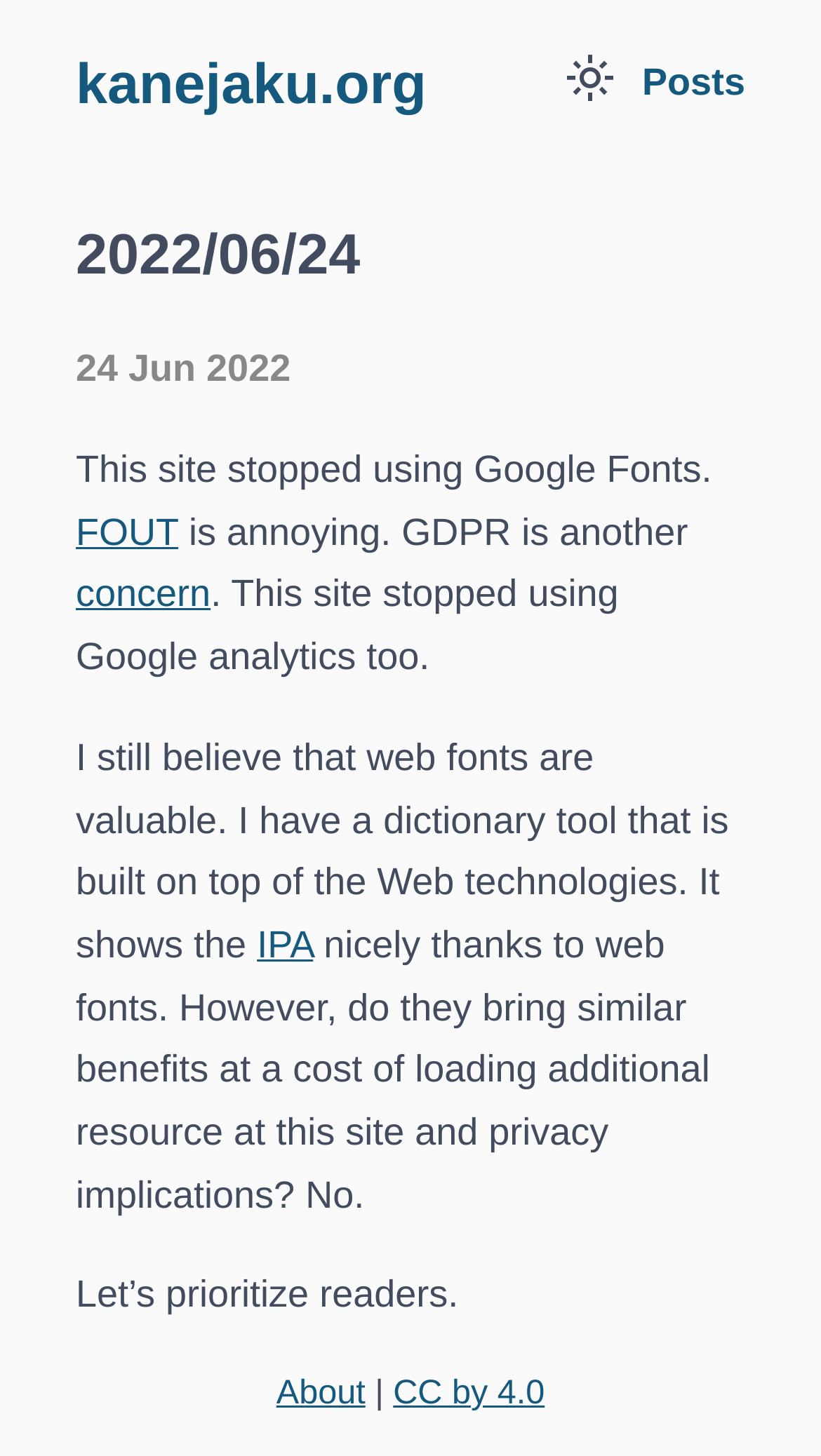Give a one-word or phrase response to the following question: What is the name of the dictionary tool mentioned in the article?

IPA